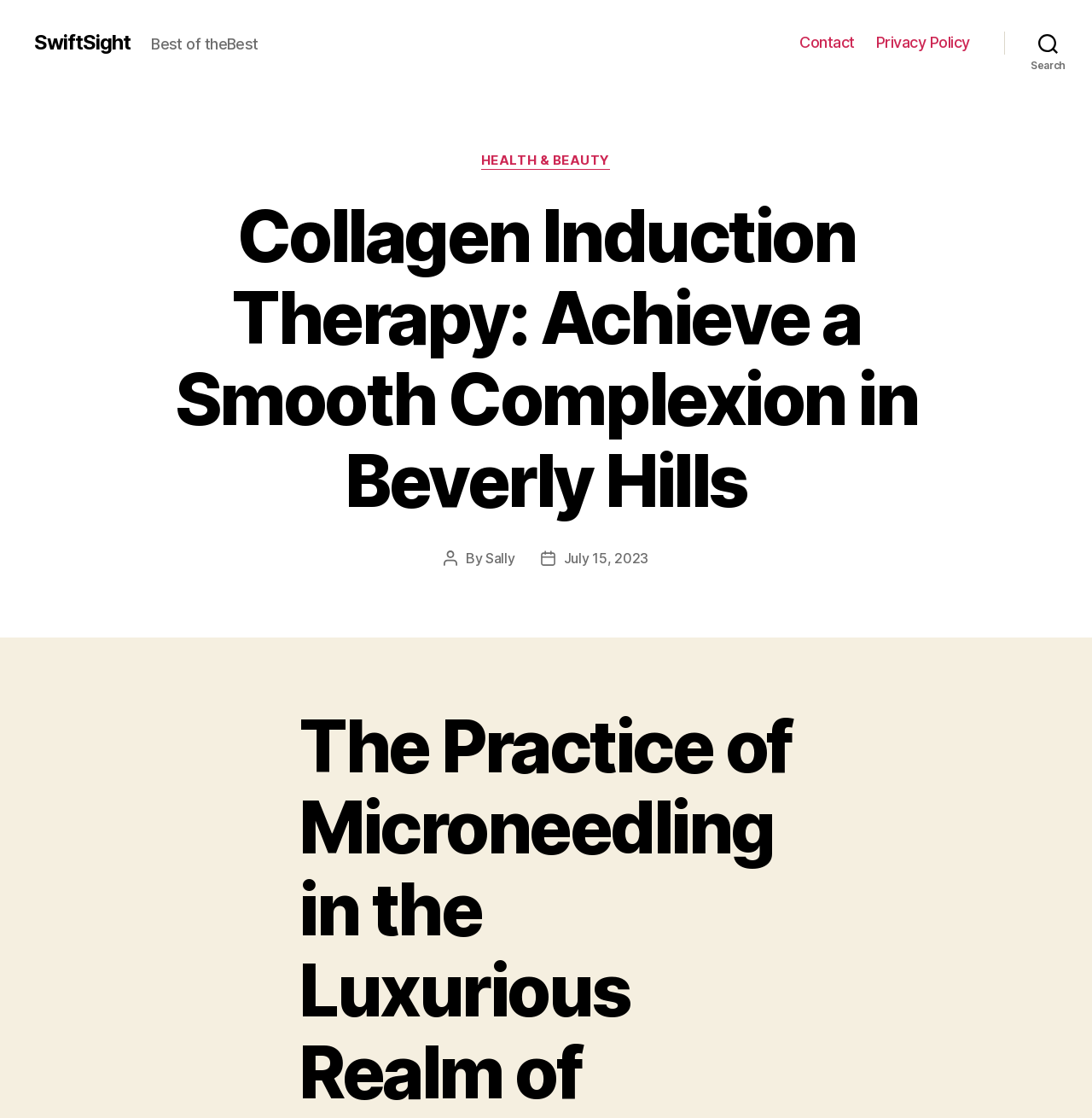Identify the bounding box coordinates for the UI element that matches this description: "Privacy Policy".

[0.802, 0.03, 0.888, 0.046]